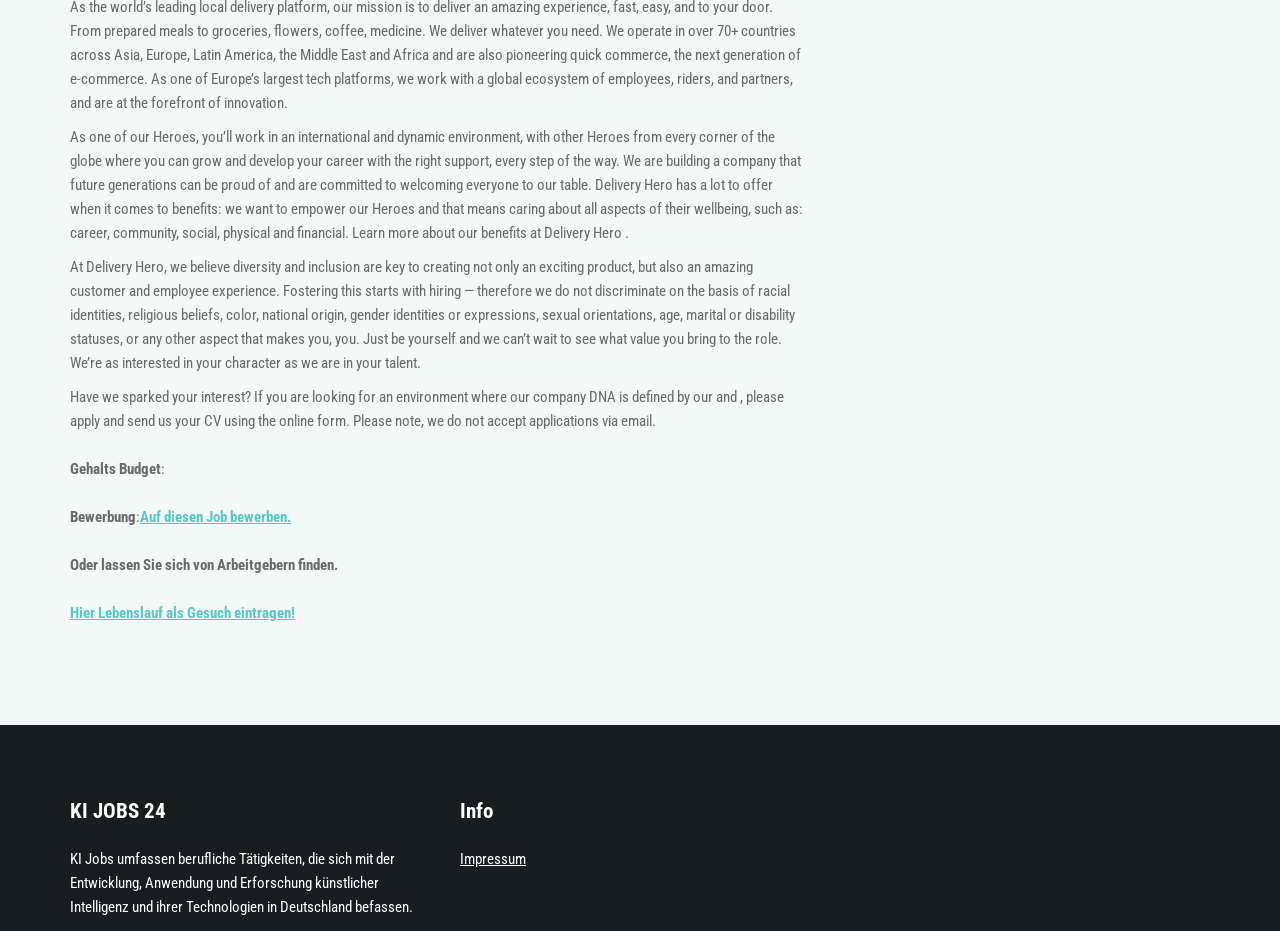Extract the bounding box coordinates for the described element: "Auf diesen Job bewerben.". The coordinates should be represented as four float numbers between 0 and 1: [left, top, right, bottom].

[0.109, 0.546, 0.227, 0.565]